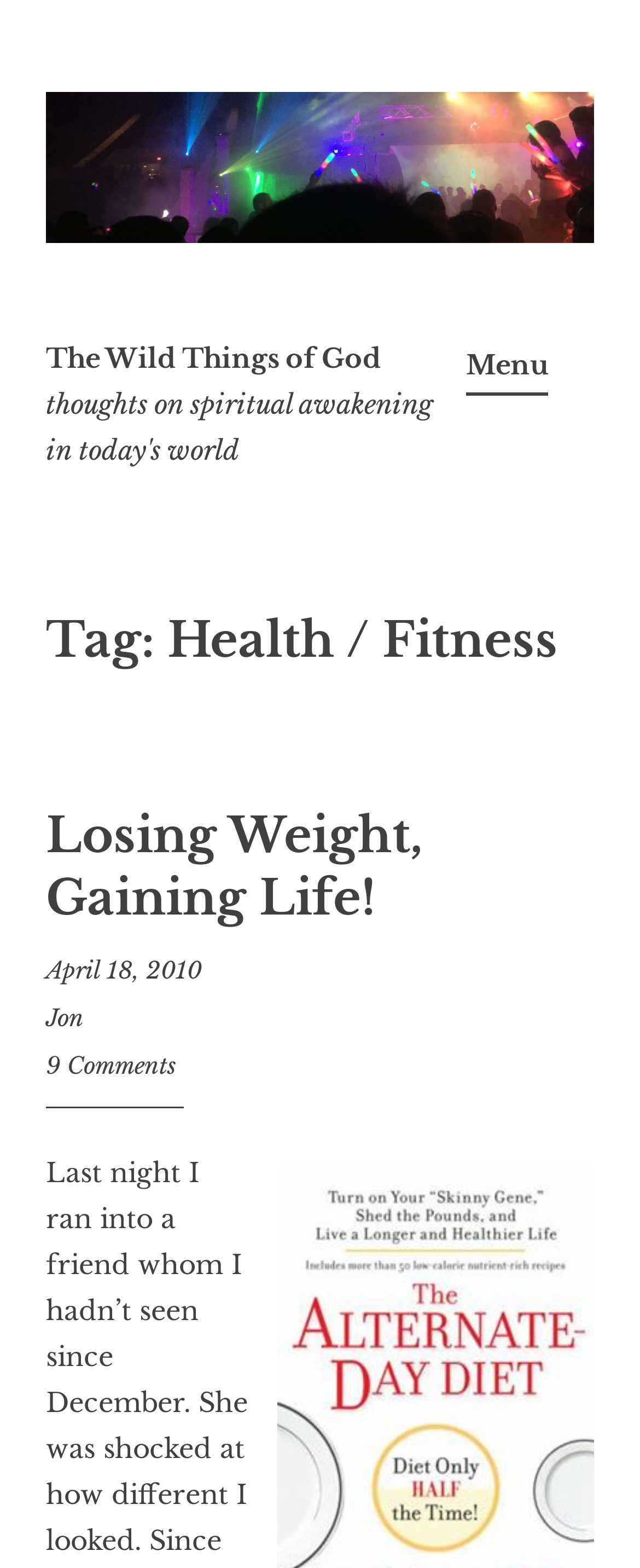Identify the bounding box for the described UI element. Provide the coordinates in (top-left x, top-left y, bottom-right x, bottom-right y) format with values ranging from 0 to 1: Losing Weight, Gaining Life!

[0.072, 0.514, 0.662, 0.591]